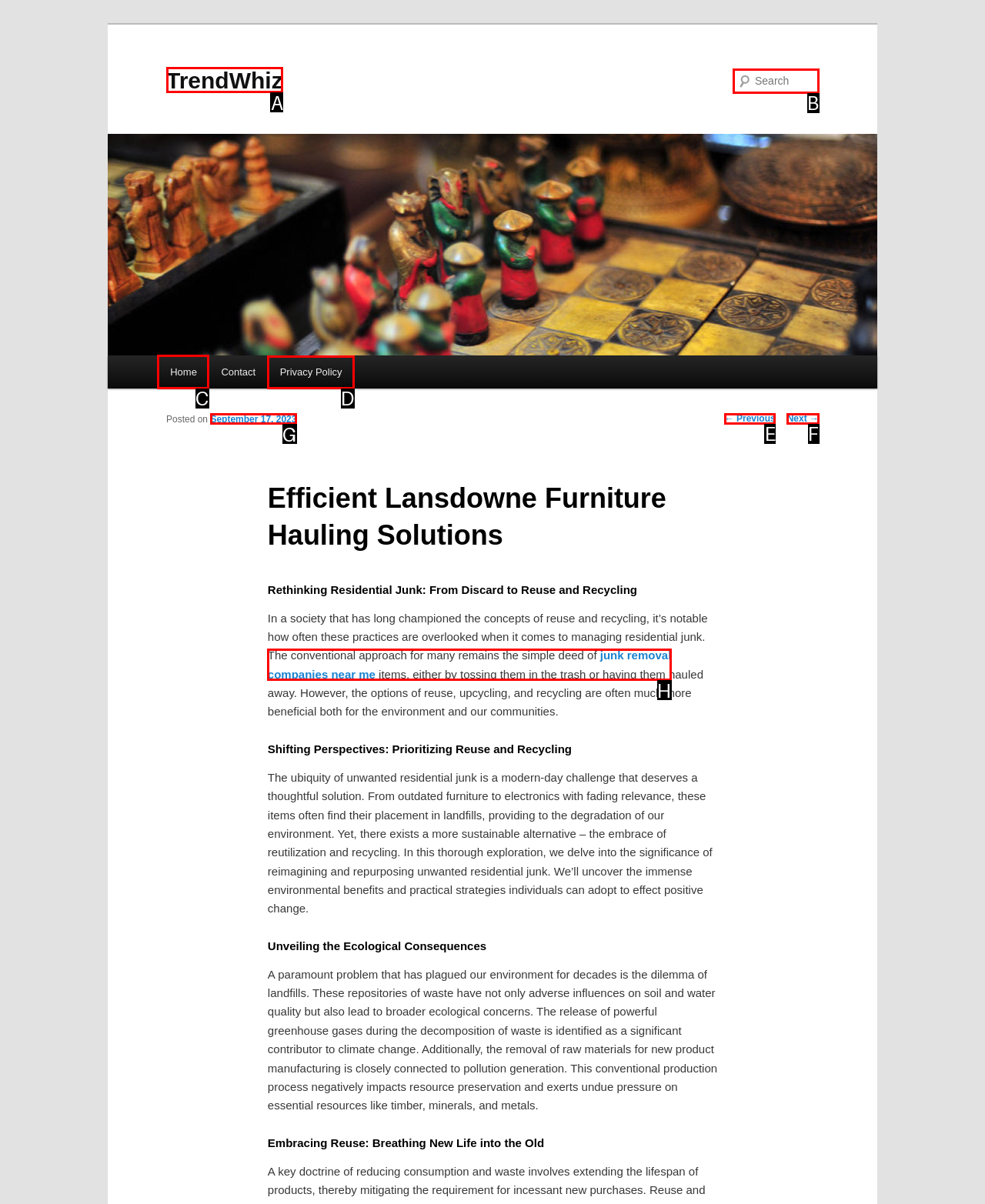Identify the HTML element to click to fulfill this task: Click on the 'Login' link
Answer with the letter from the given choices.

None